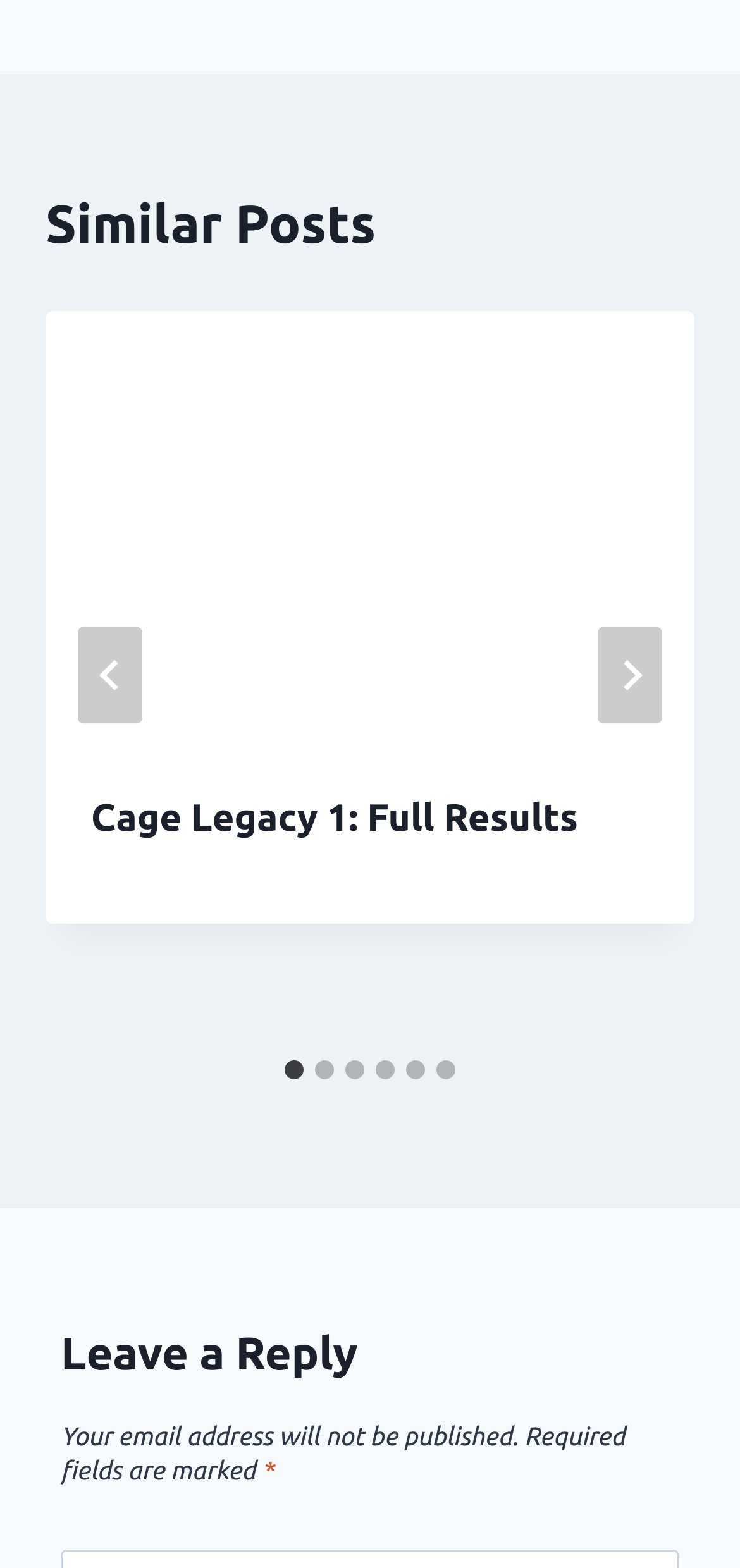Point out the bounding box coordinates of the section to click in order to follow this instruction: "Go to next slide".

[0.808, 0.399, 0.895, 0.461]